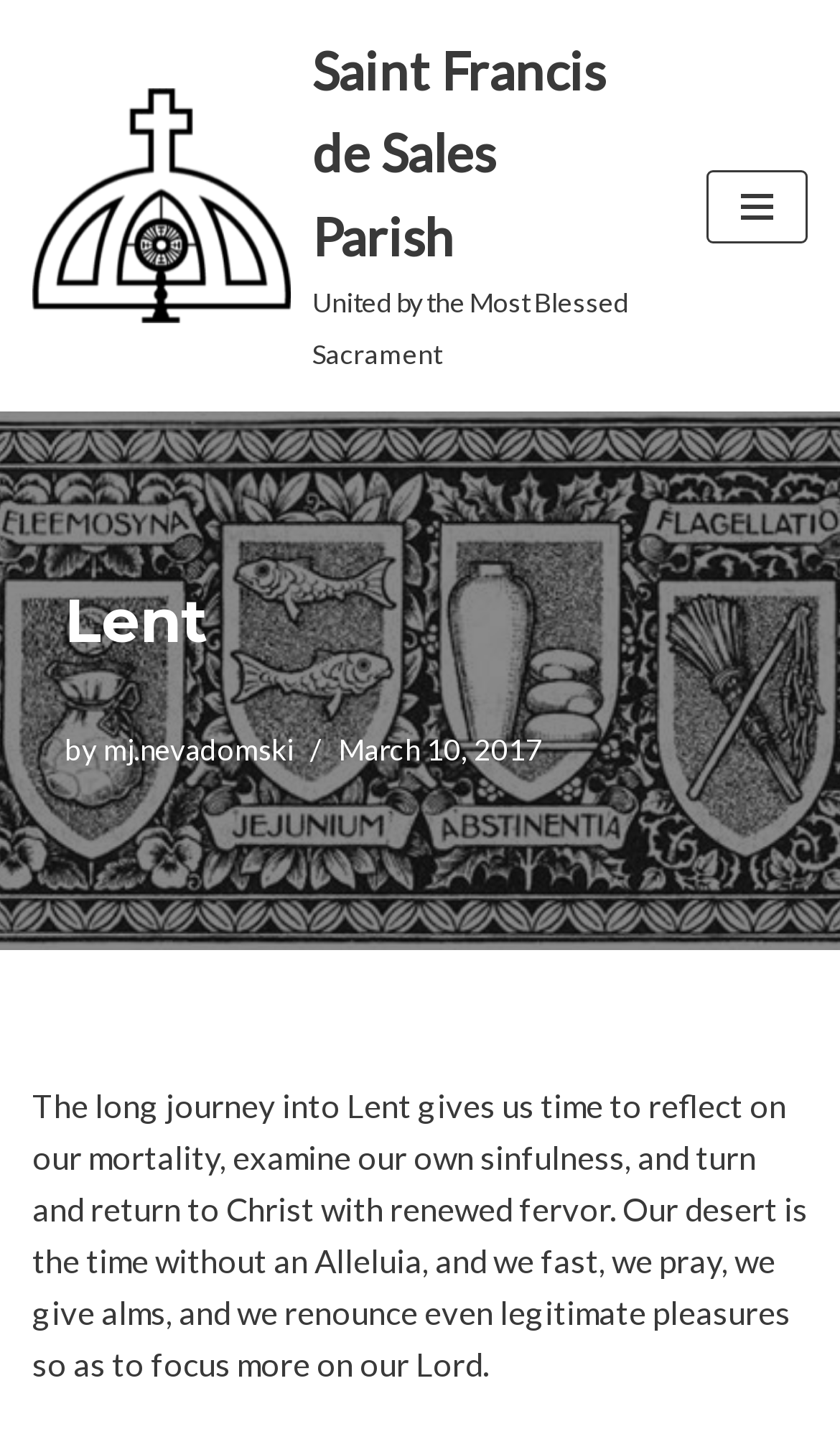Find the coordinates for the bounding box of the element with this description: "Navigation Menu".

[0.841, 0.117, 0.962, 0.168]